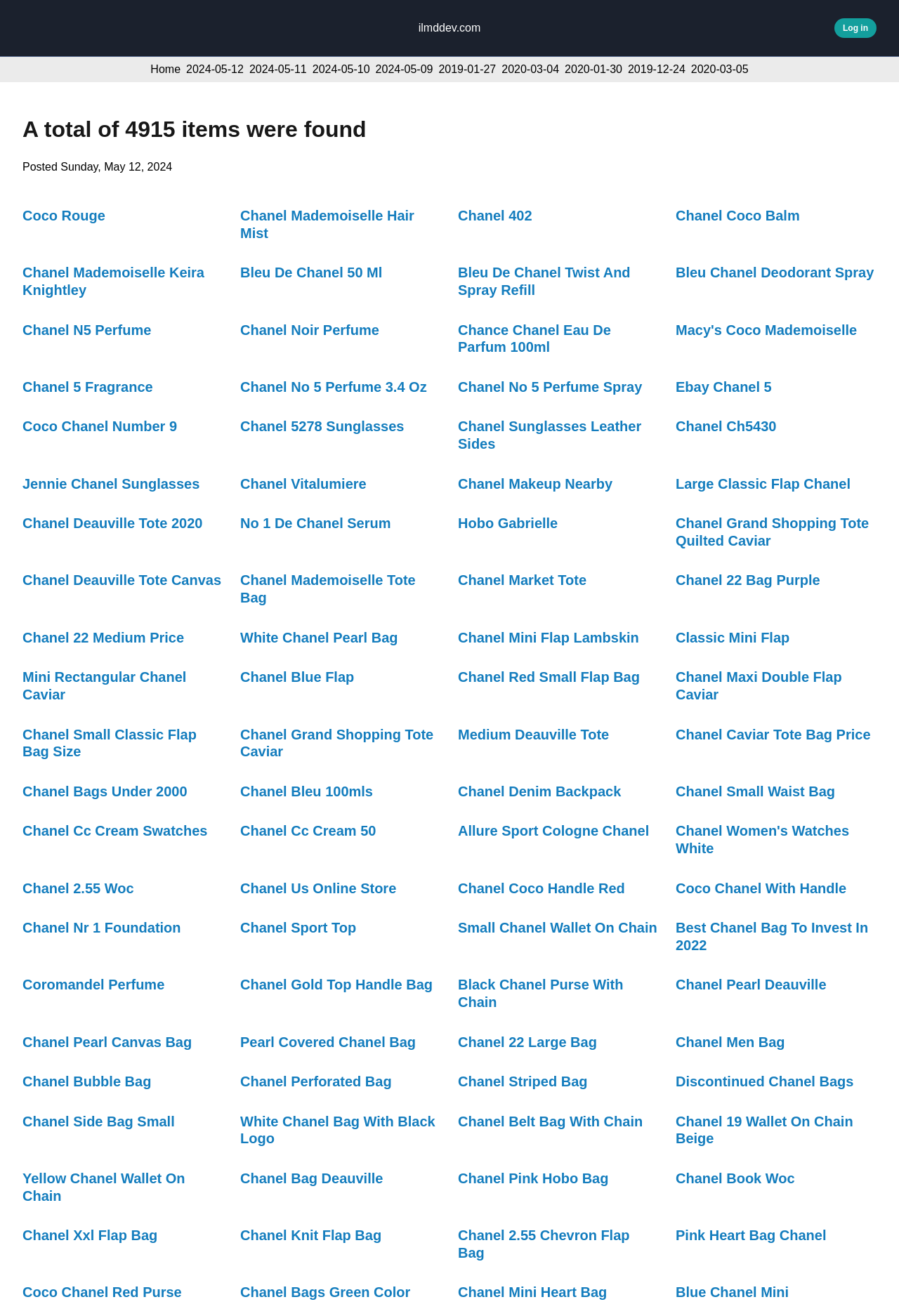Please reply to the following question with a single word or a short phrase:
What is the position of the 'Log in' button on the webpage?

Top right